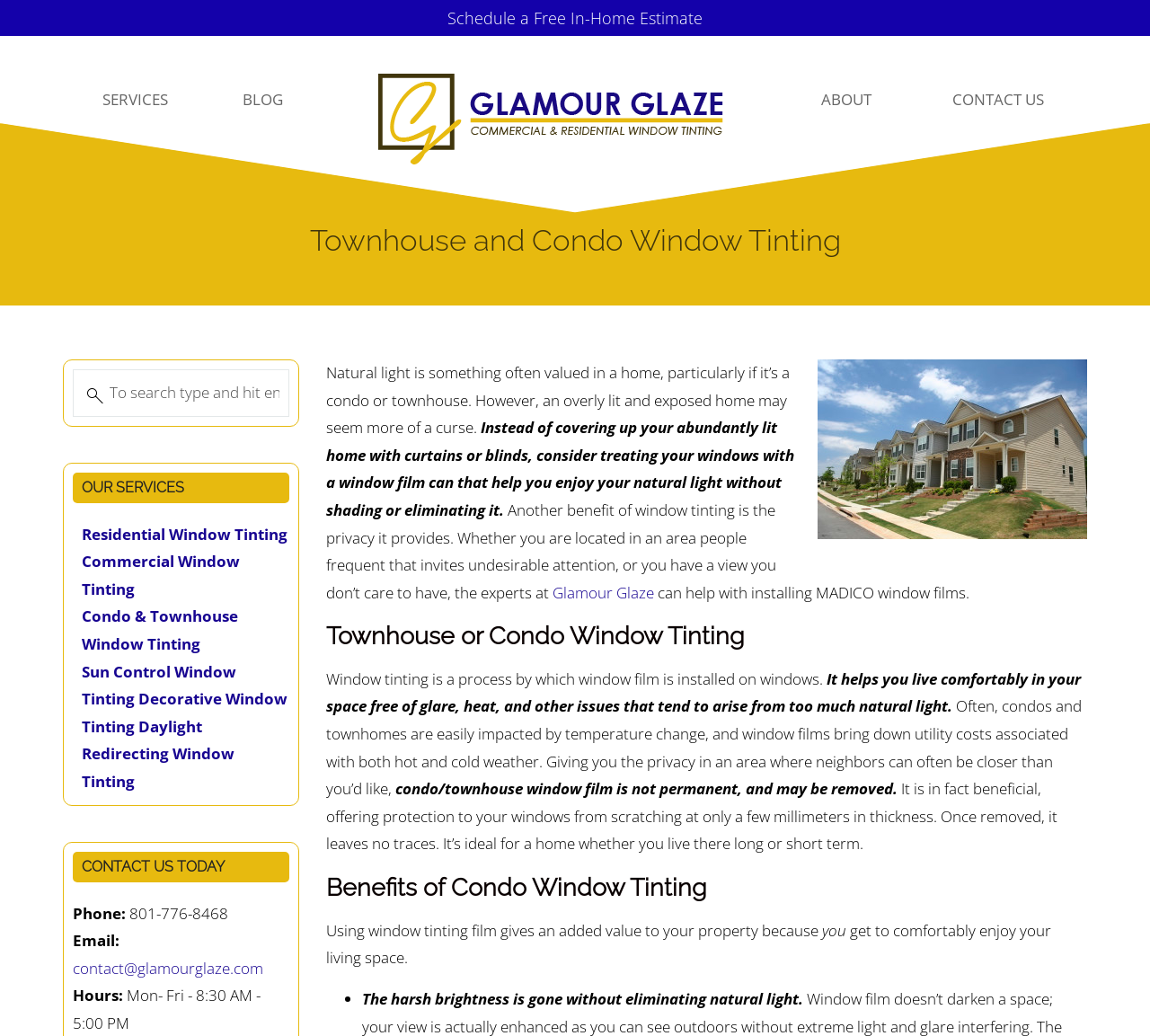Respond with a single word or phrase to the following question:
What is the schedule of Glamour Glaze?

Mon-Fri, 8:30 AM - 5:00 PM